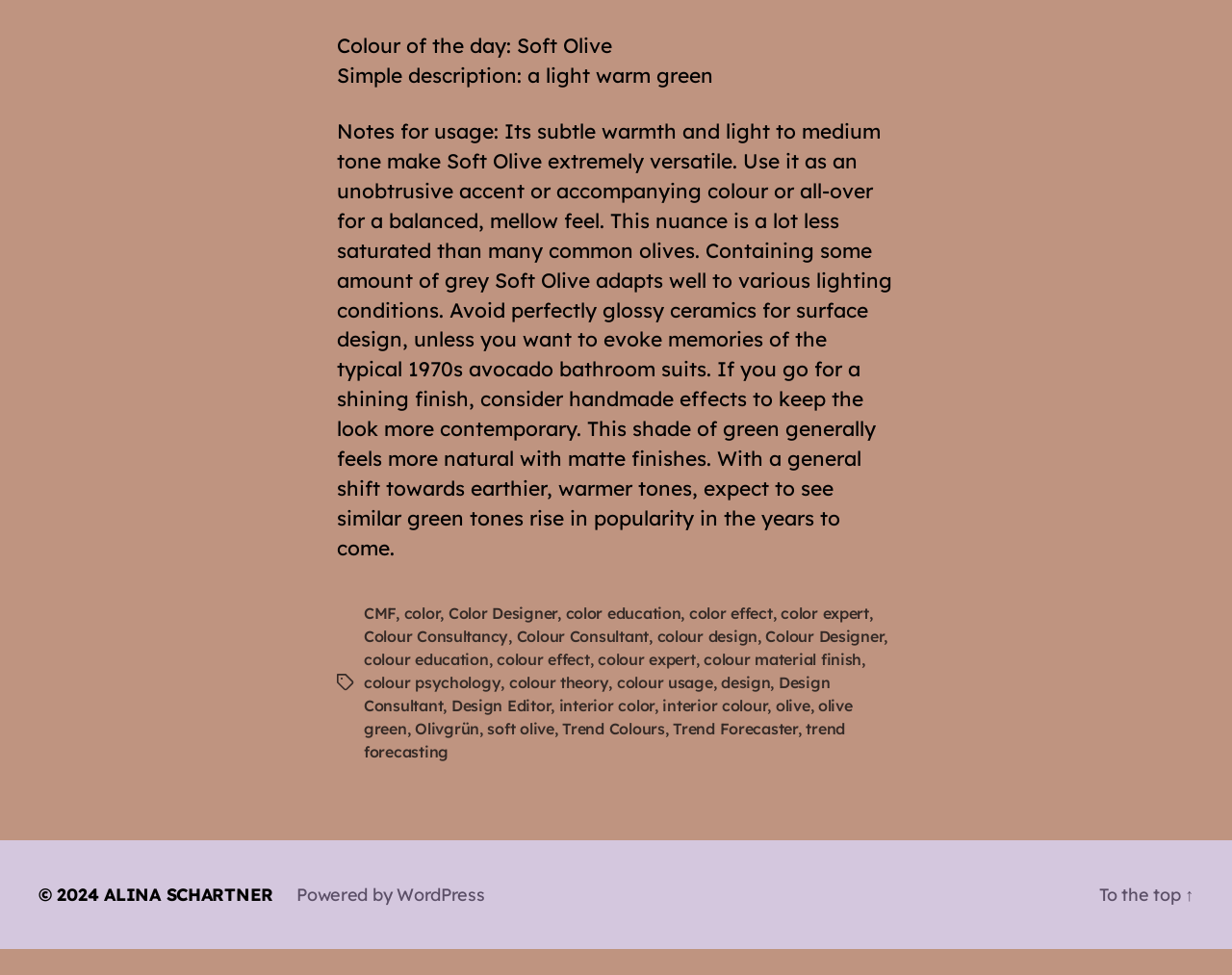Give a one-word or one-phrase response to the question: 
What is the description of Soft Olive?

a light warm green